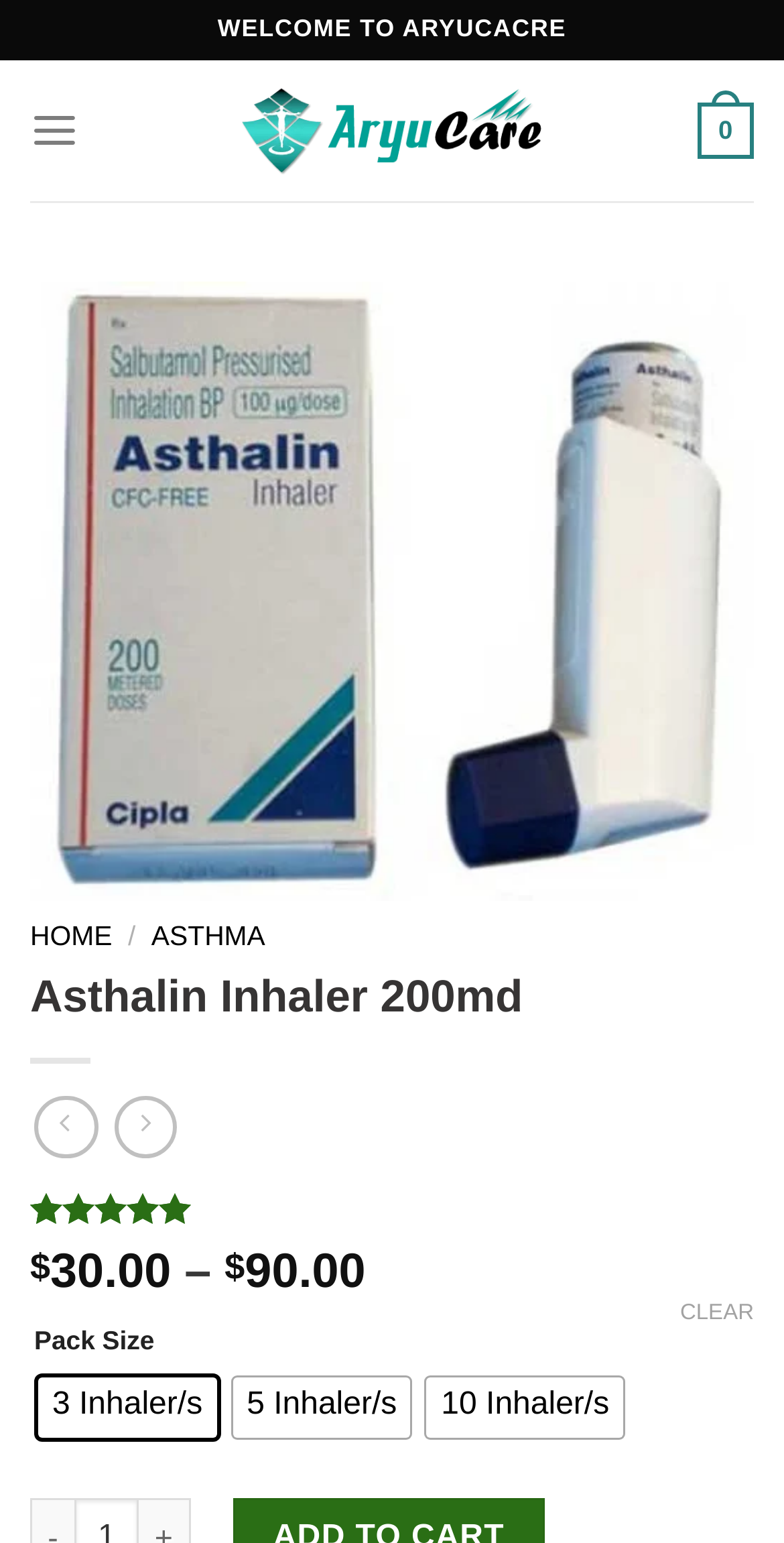What are the available pack sizes of Asthalin Inhaler 200md?
Please provide a comprehensive answer to the question based on the webpage screenshot.

I found the pack size options on the webpage, which are displayed as radio buttons. The options are 3 Inhaler/s, 5 Inhaler/s, and 10 Inhaler/s. The default selected option is 3 Inhaler/s.